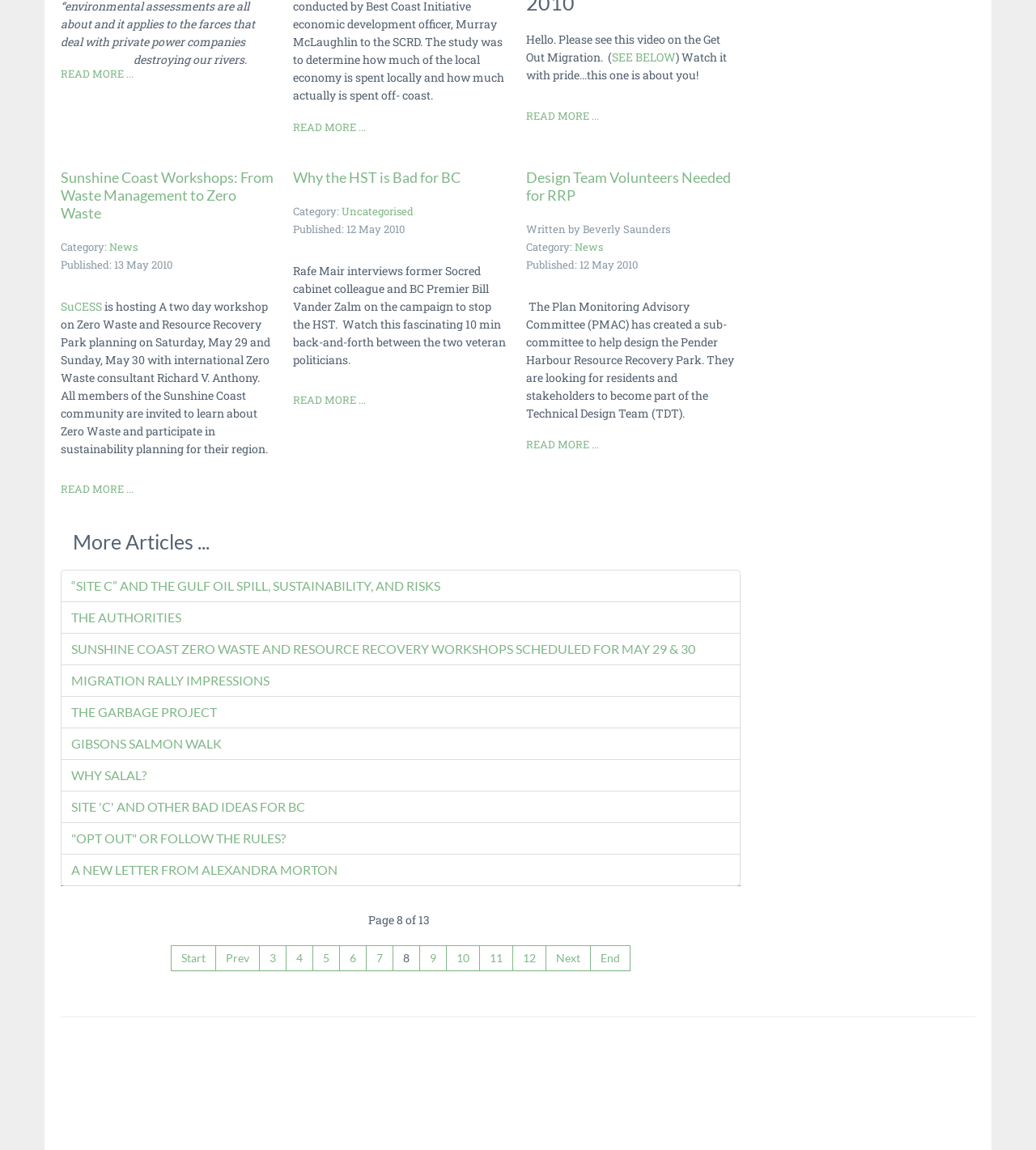Specify the bounding box coordinates of the area to click in order to follow the given instruction: "Learn about Zero Waste and Resource Recovery Park planning."

[0.059, 0.259, 0.261, 0.397]